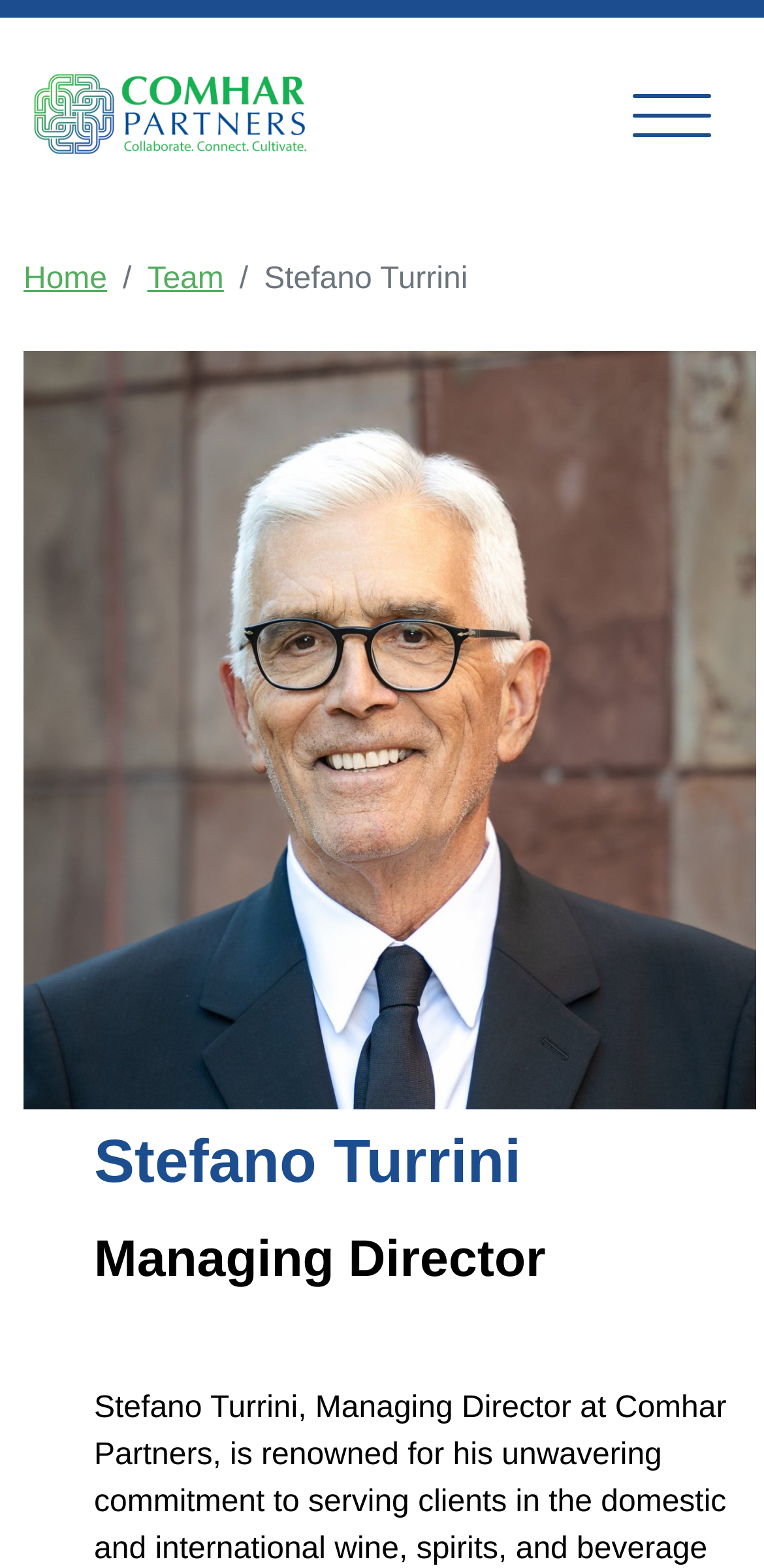Is there an image on the webpage?
From the details in the image, answer the question comprehensively.

I found the answer by looking at the link element with a child image element. The image element is a child of the link element, indicating that there is an image on the webpage.